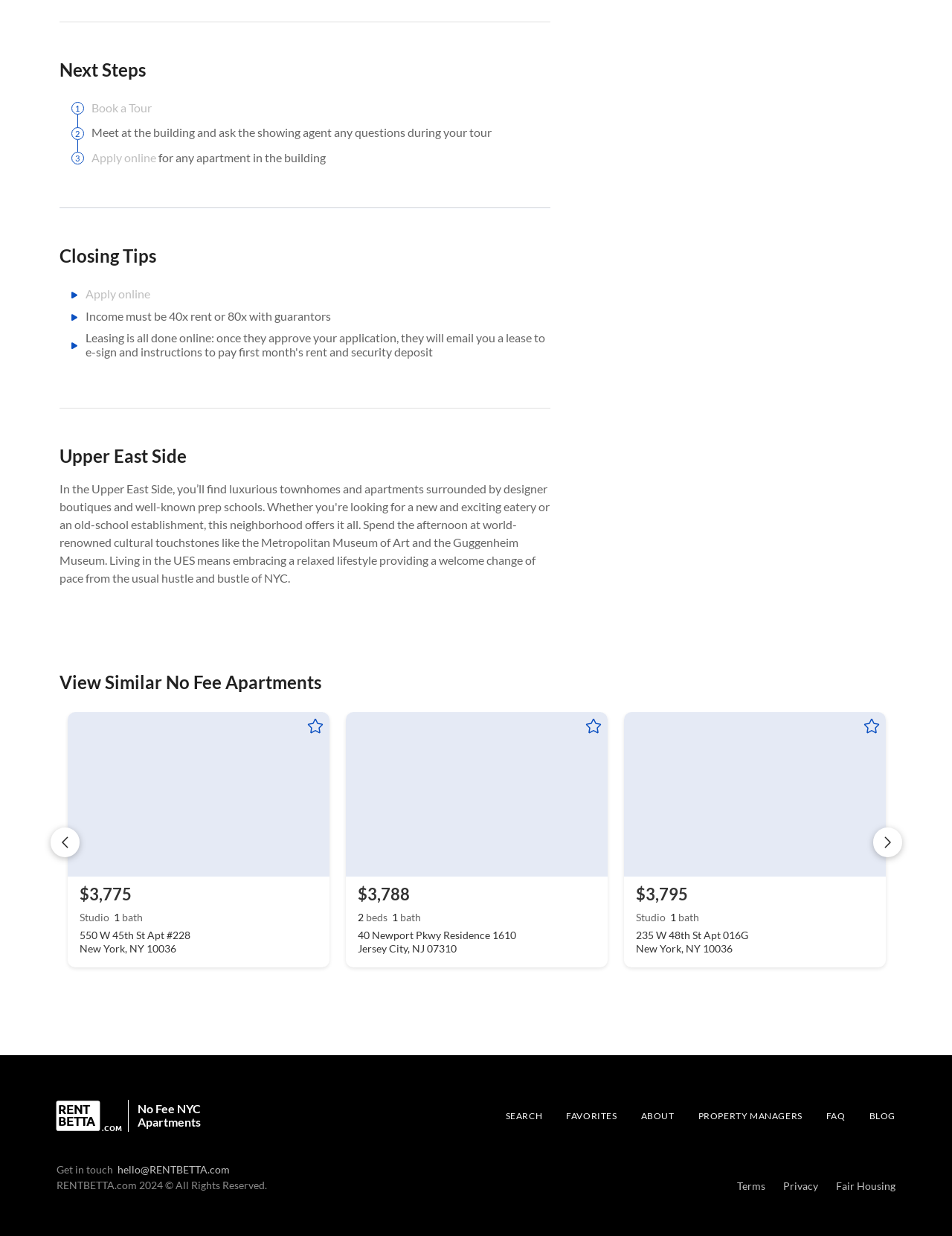What is the price of the first apartment listed?
Using the visual information, answer the question in a single word or phrase.

$3,775